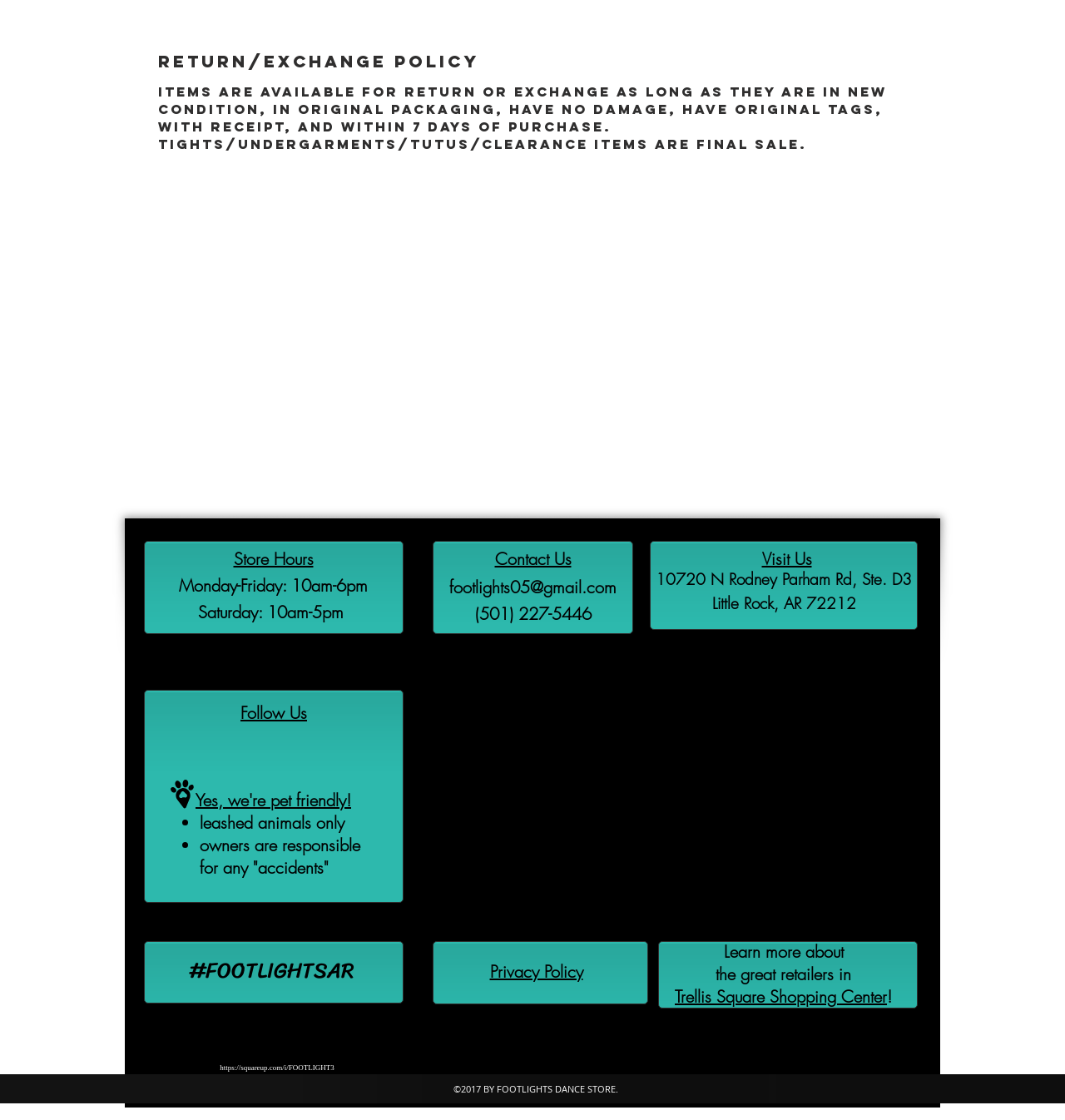Find and indicate the bounding box coordinates of the region you should select to follow the given instruction: "Fill in the 'First Name' field".

None